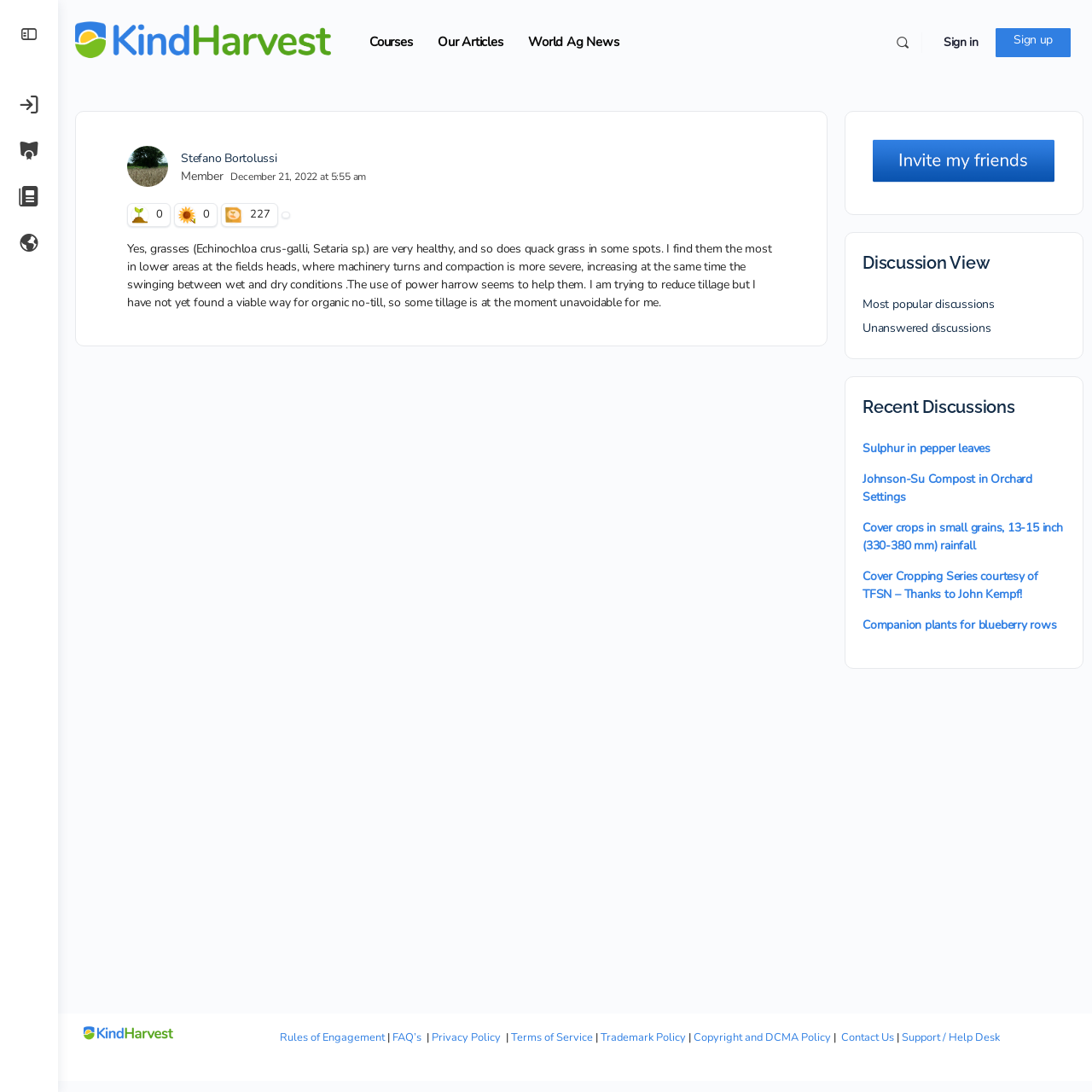What is the 'World Ag News' link for?
Please answer the question with a detailed and comprehensive explanation.

The 'World Ag News' link is likely a resource for users to access news and updates related to agriculture from around the world, providing users with a broader perspective on the industry.